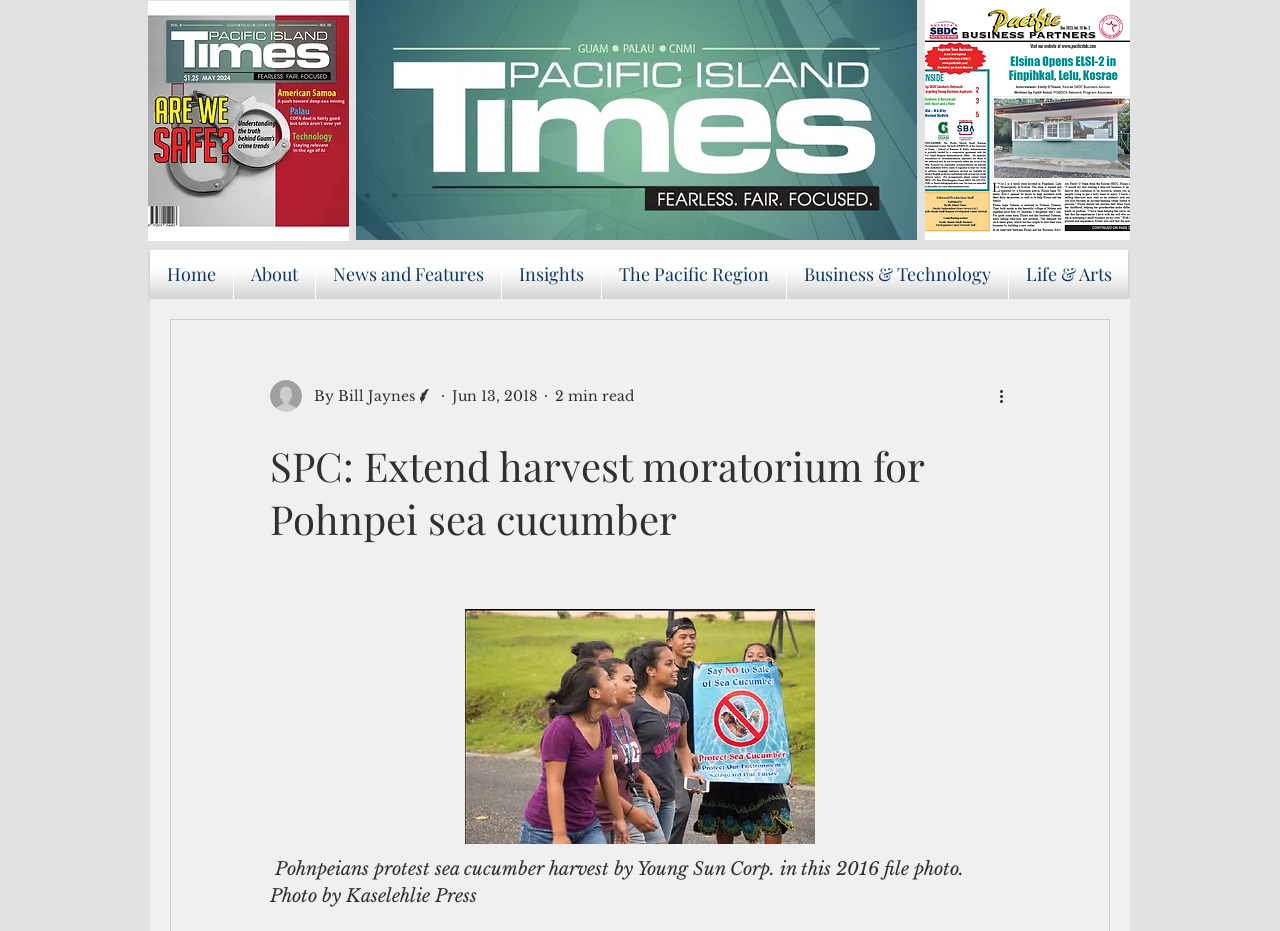Using the format (top-left x, top-left y, bottom-right x, bottom-right y), provide the bounding box coordinates for the described UI element. All values should be floating point numbers between 0 and 1: Insights

[0.392, 0.269, 0.47, 0.321]